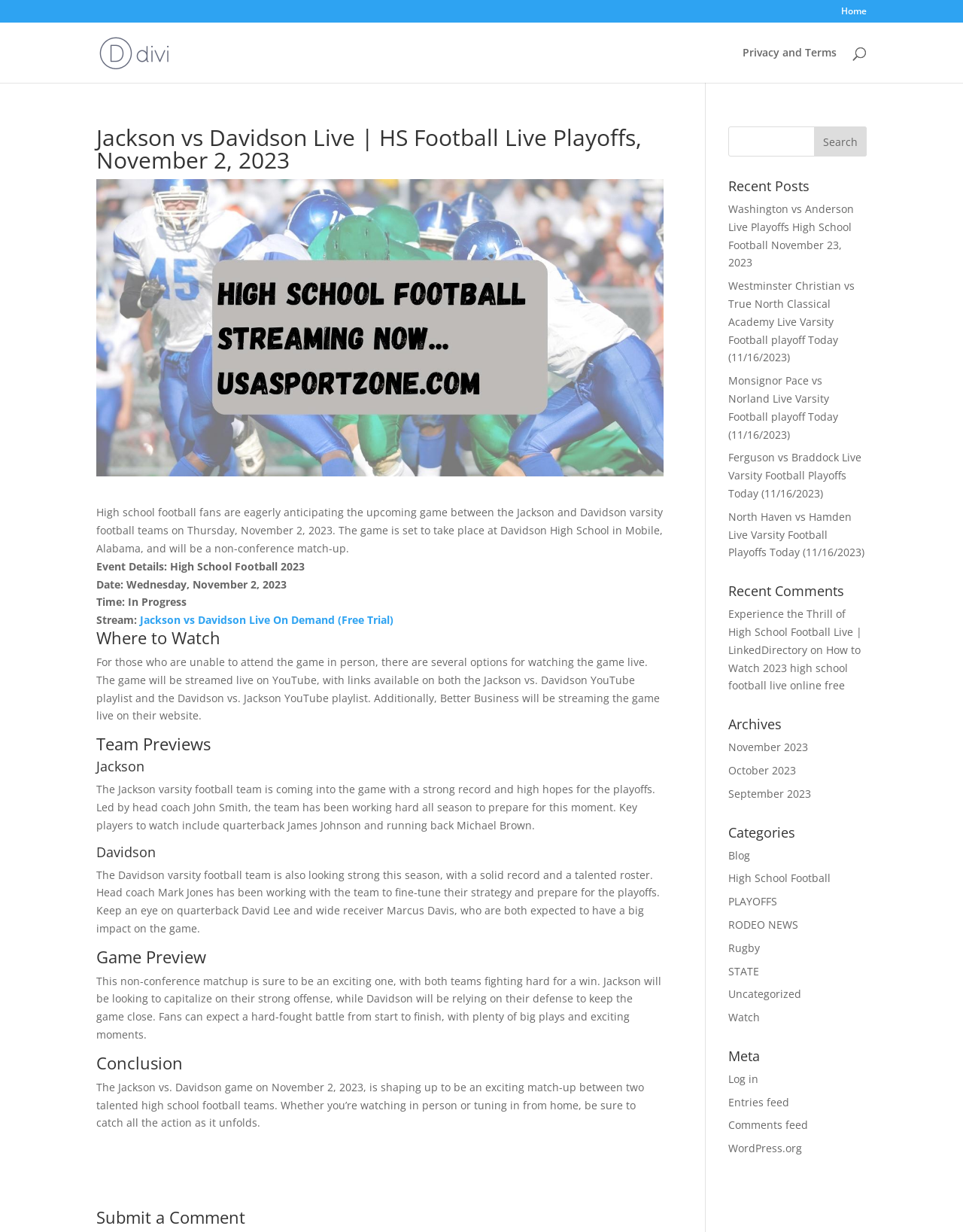Your task is to extract the text of the main heading from the webpage.

Jackson vs Davidson Live | HS Football Live Playoffs, November 2, 2023